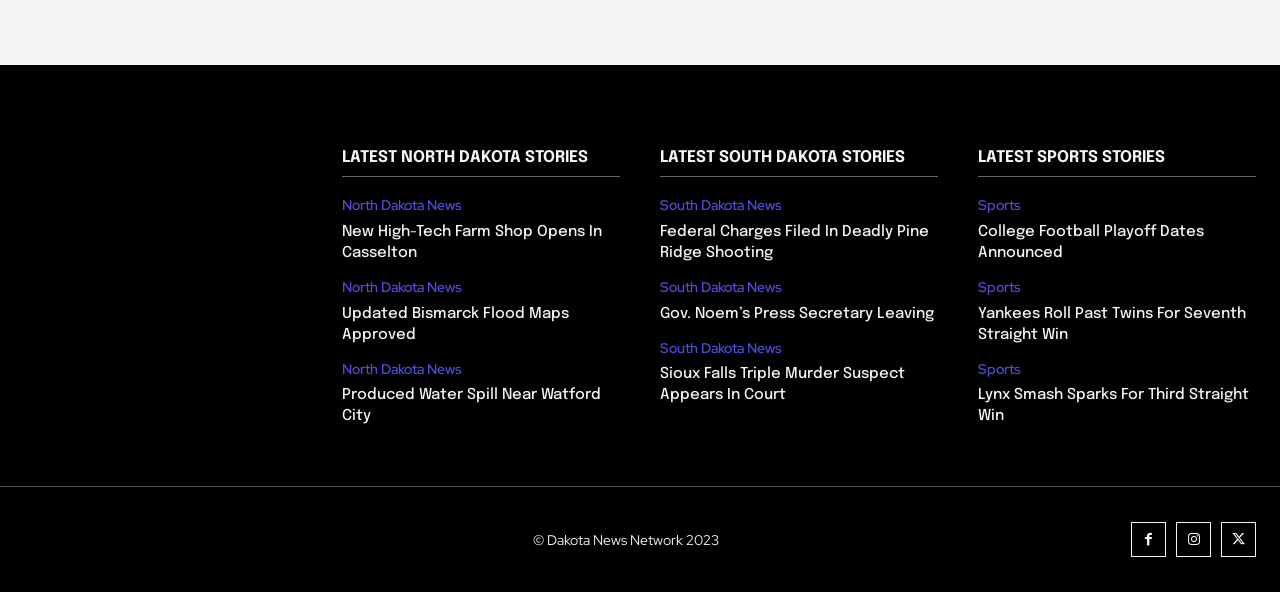What is the theme of the news articles on this webpage?
Based on the visual details in the image, please answer the question thoroughly.

The news articles on this webpage appear to be about local events and news in North Dakota and South Dakota. The headings of the articles suggest that they are about specific events, such as a new farm shop opening or a flood map being approved, which are relevant to the local communities.